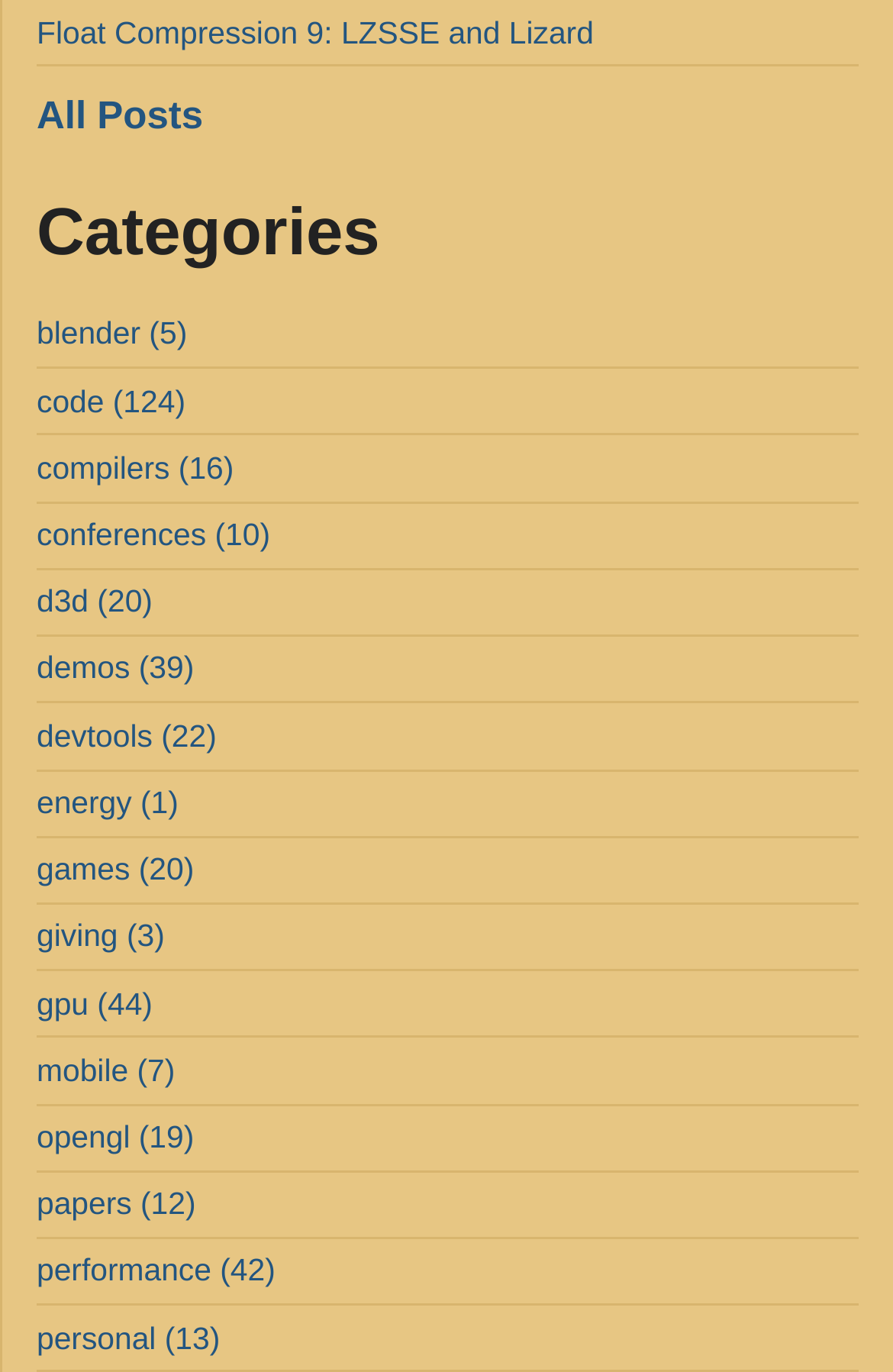Locate the bounding box coordinates of the clickable region to complete the following instruction: "Check performance related posts."

[0.041, 0.914, 0.308, 0.939]